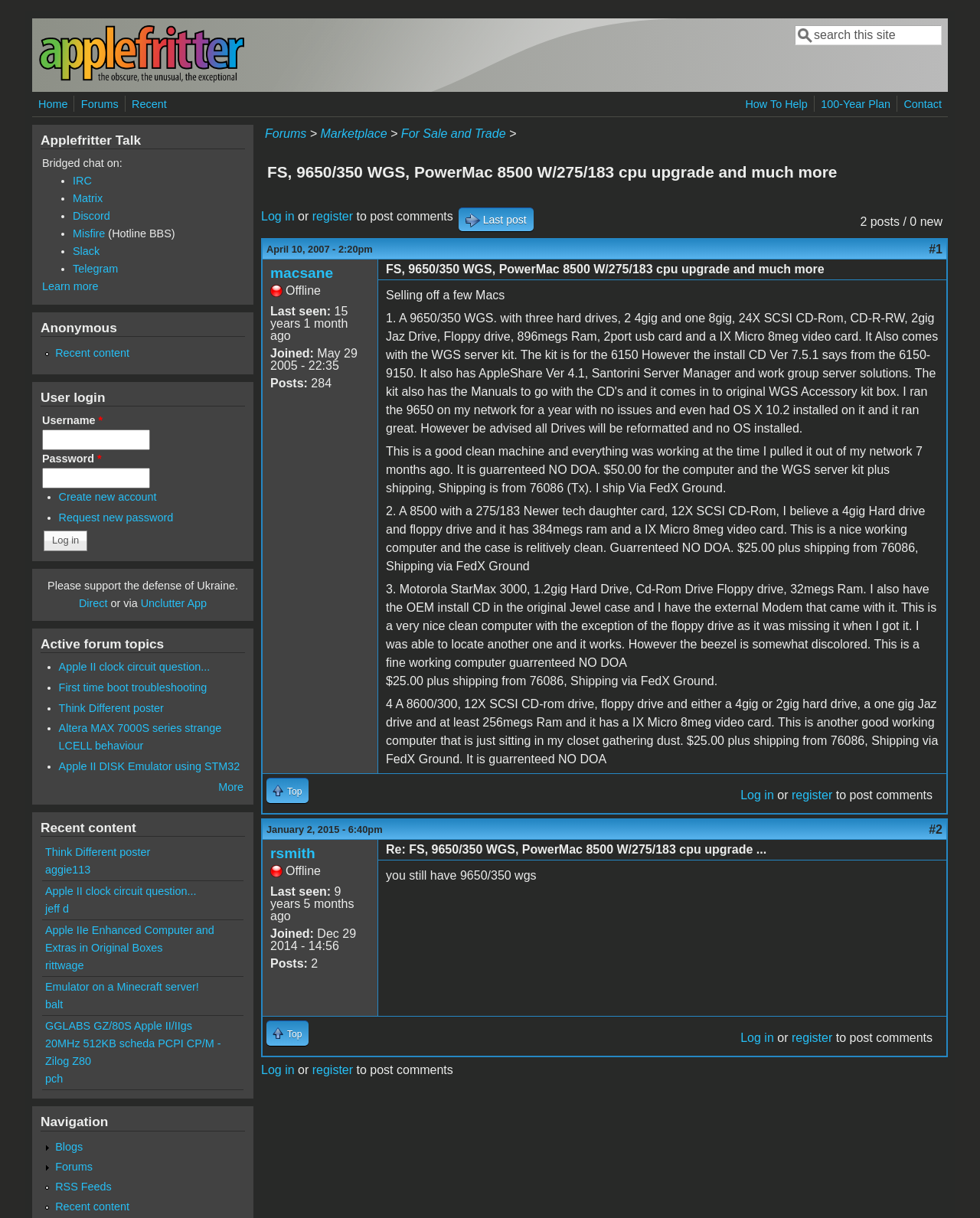Given the element description Emulator on a Minecraft server!, identify the bounding box coordinates for the UI element on the webpage screenshot. The format should be (top-left x, top-left y, bottom-right x, bottom-right y), with values between 0 and 1.

[0.046, 0.805, 0.203, 0.815]